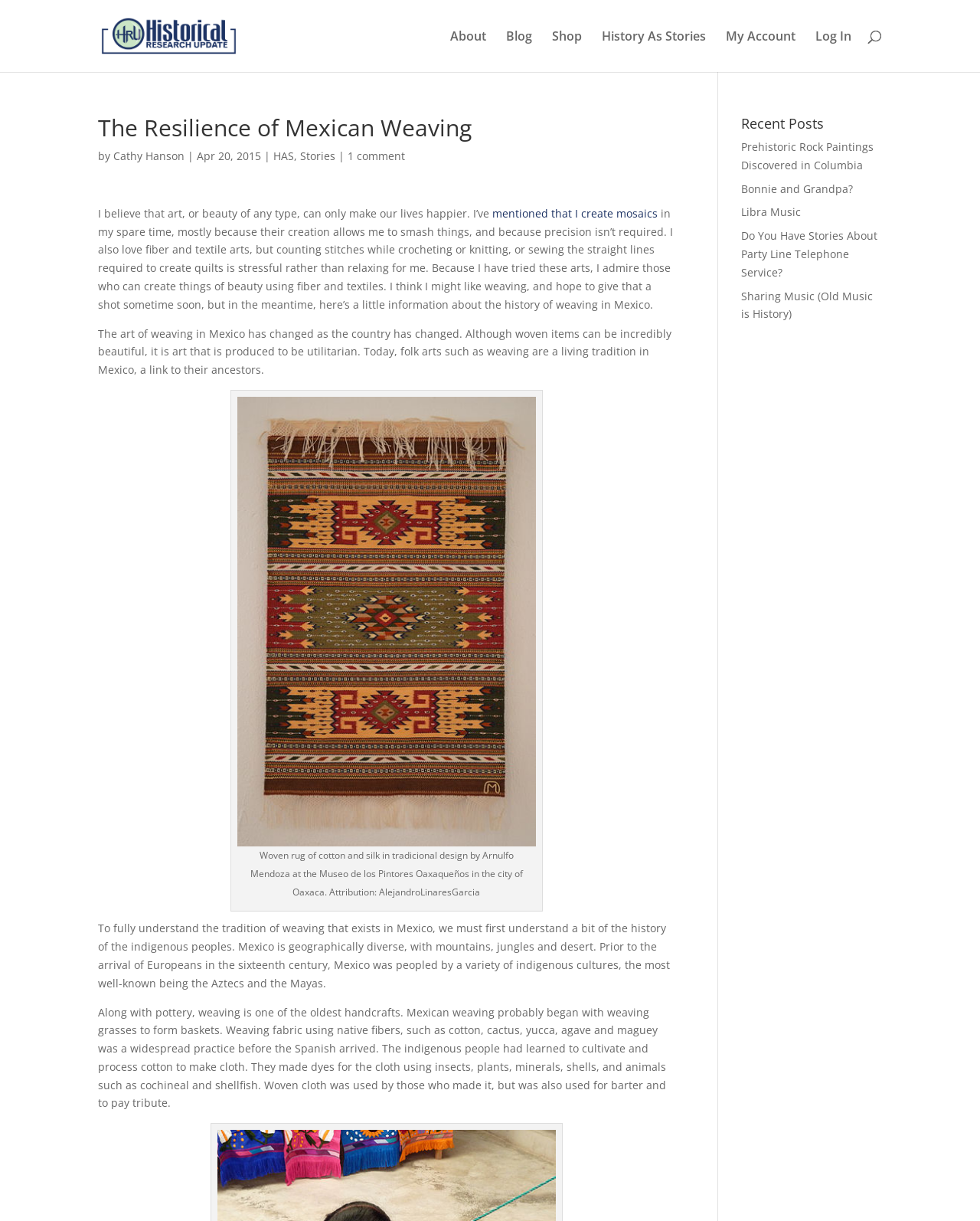Find the bounding box coordinates of the element to click in order to complete the given instruction: "Search for something."

[0.1, 0.0, 0.9, 0.001]